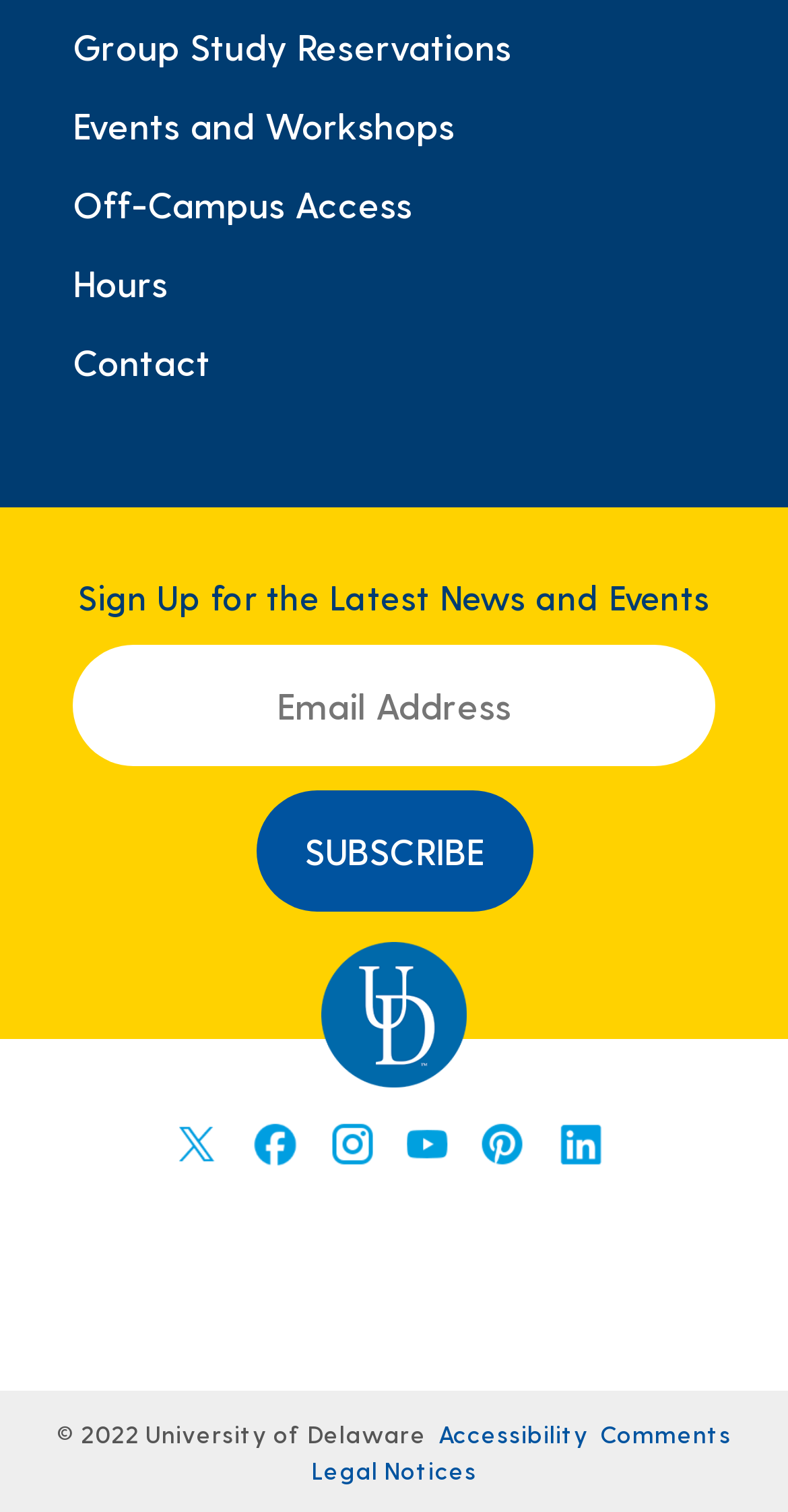What is the purpose of the 'Subscribe' button?
Using the information presented in the image, please offer a detailed response to the question.

The 'Subscribe' button is located below the textbox with the label 'Email Address', indicating that it is used to subscribe to the latest news and events after inputting an email address.